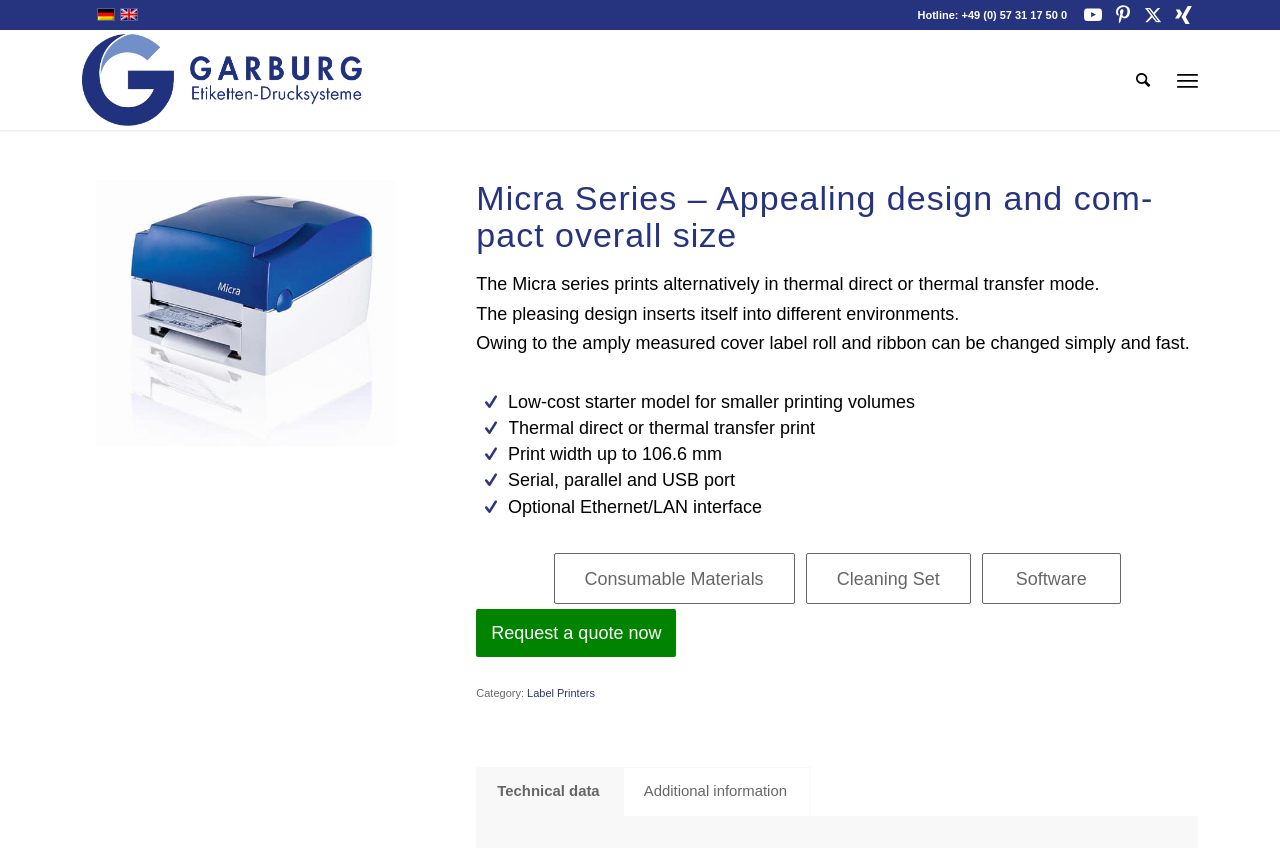What is the function of the 'Request a quote now' button?
Respond with a short answer, either a single word or a phrase, based on the image.

To request a quote